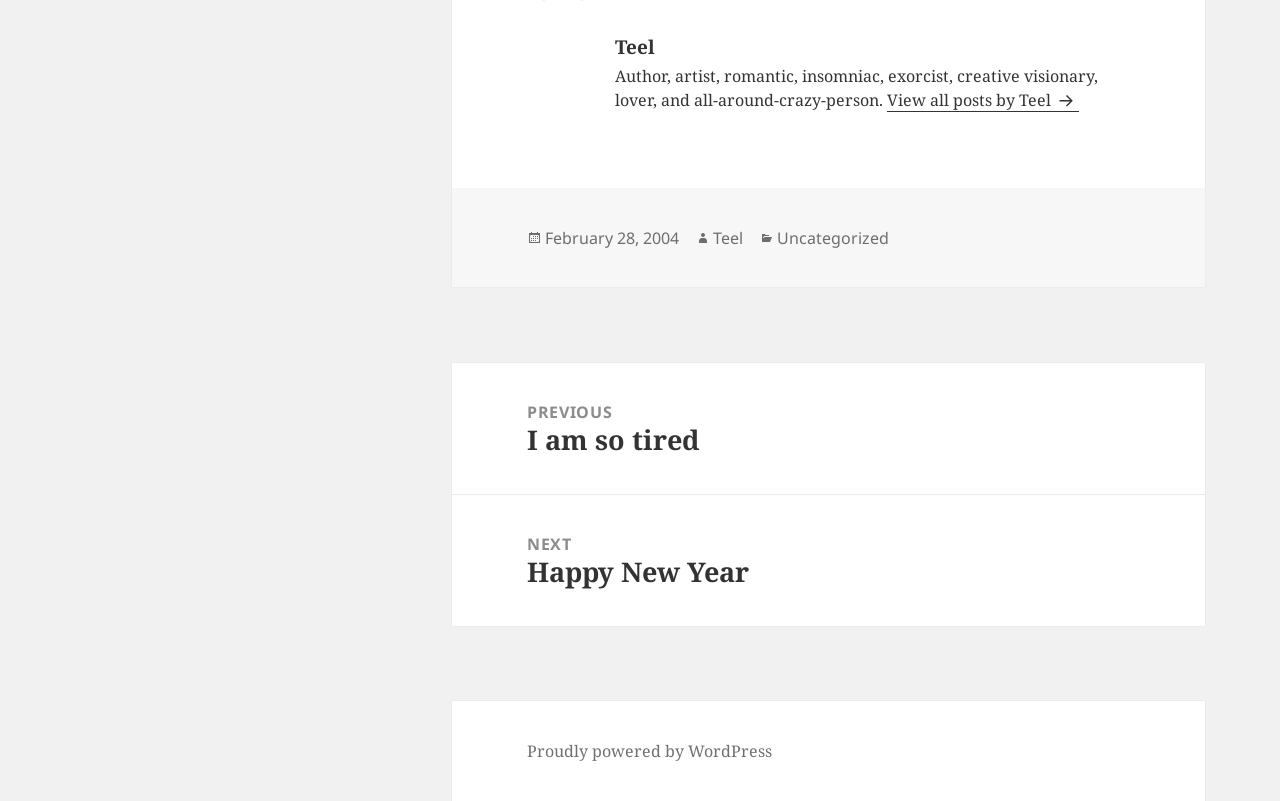Provide the bounding box coordinates for the UI element that is described by this text: "February 28, 2004". The coordinates should be in the form of four float numbers between 0 and 1: [left, top, right, bottom].

[0.426, 0.283, 0.53, 0.312]